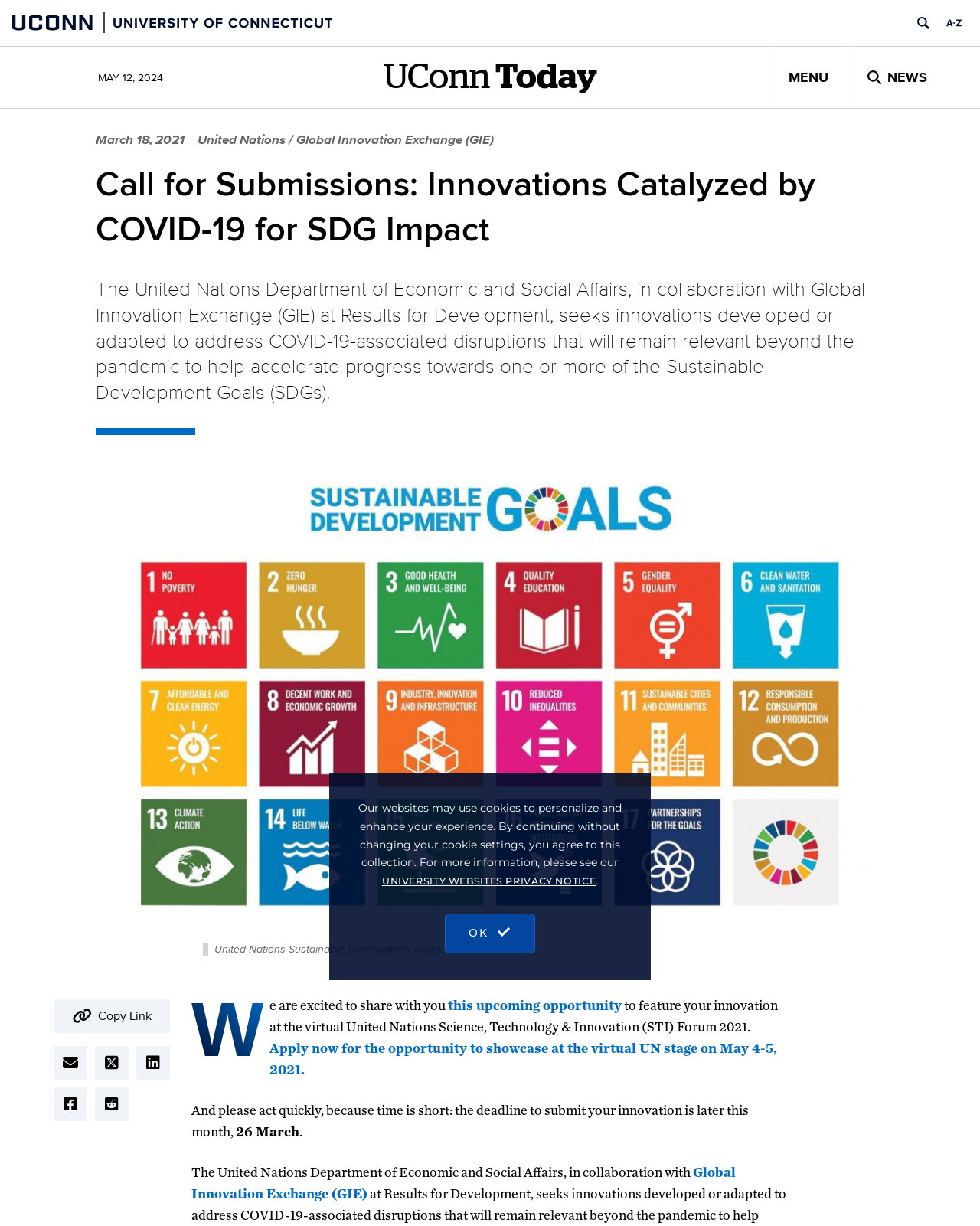Please determine the bounding box coordinates for the element that should be clicked to follow these instructions: "Click the UNIVERSITY OF CONNECTICUT link".

[0.012, 0.013, 0.34, 0.023]